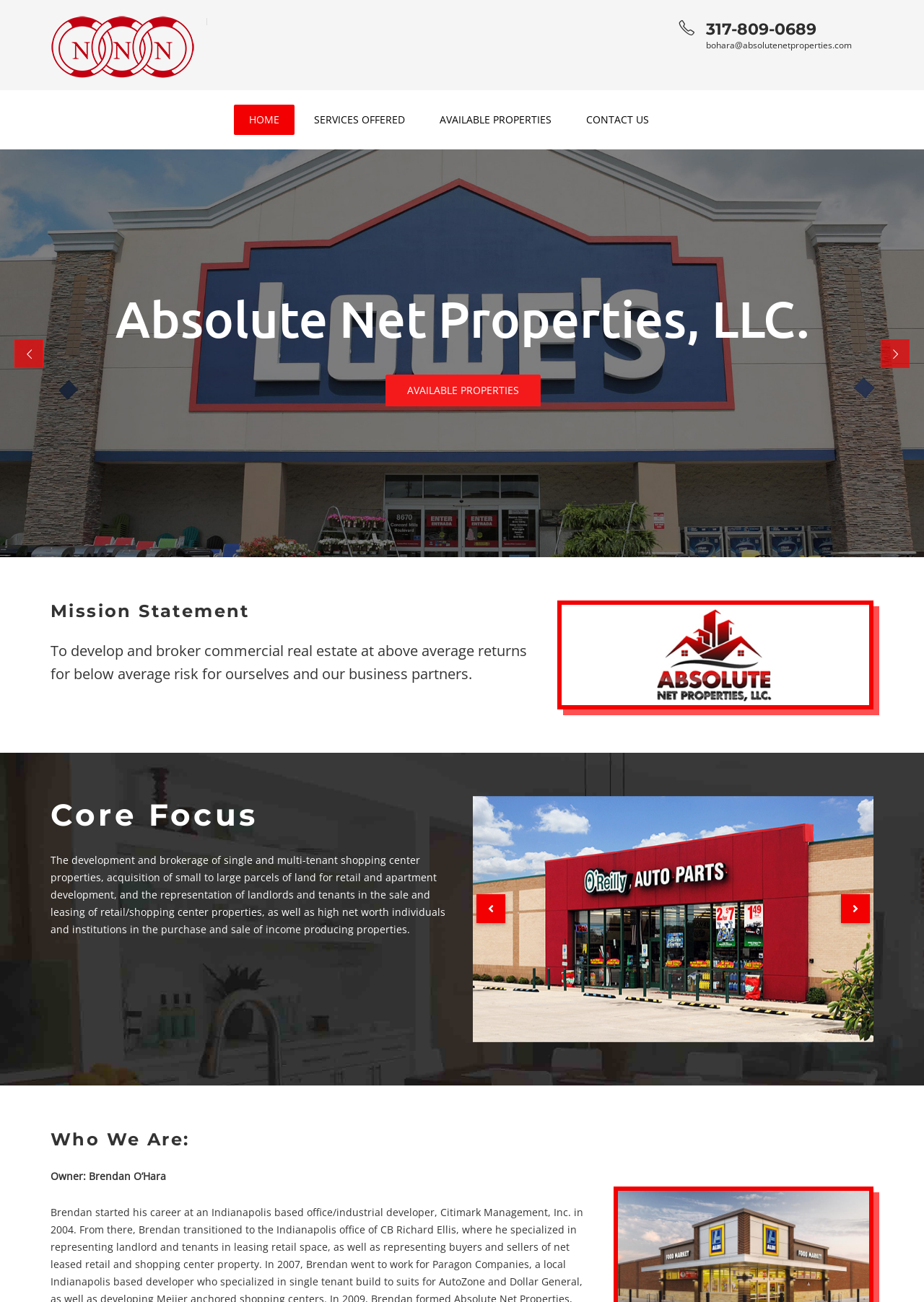Locate the bounding box coordinates of the element that should be clicked to fulfill the instruction: "Learn more about the company's mission".

[0.055, 0.461, 0.58, 0.477]